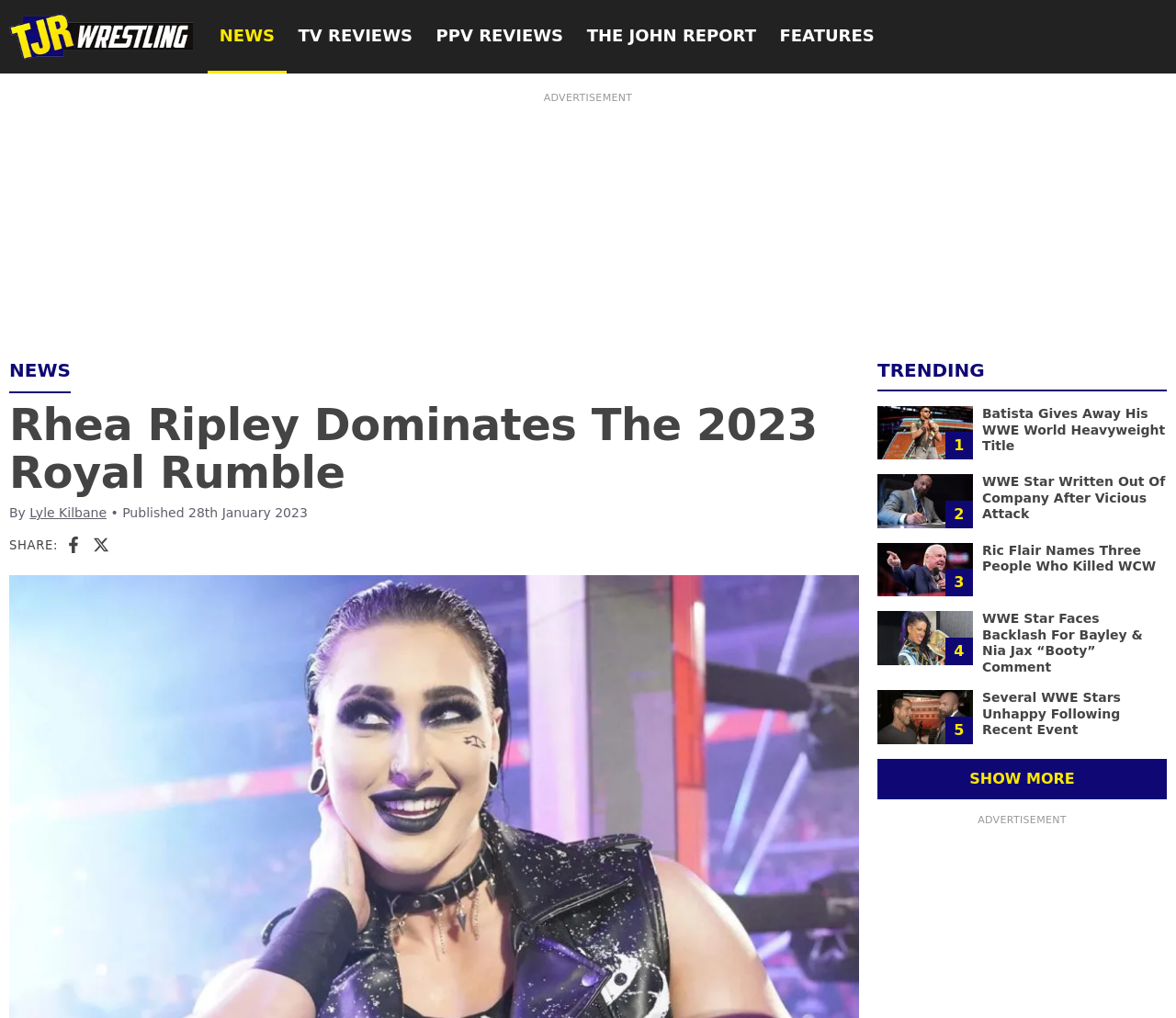Using the webpage screenshot and the element description parent_node: NEWS aria-label="TJR Wrestling", determine the bounding box coordinates. Specify the coordinates in the format (top-left x, top-left y, bottom-right x, bottom-right y) with values ranging from 0 to 1.

[0.008, 0.013, 0.164, 0.059]